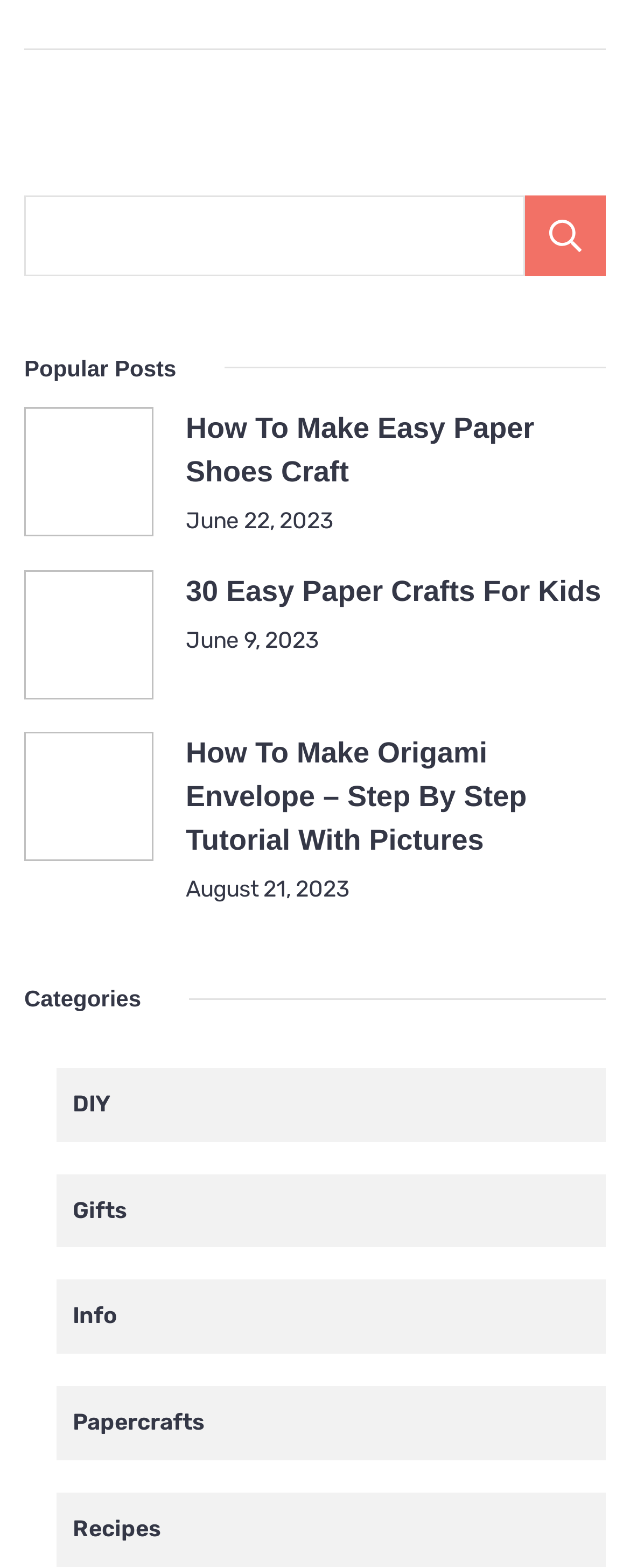Give a one-word or one-phrase response to the question:
What is the bounding box coordinate of the 'Search' button?

[0.833, 0.124, 0.962, 0.176]